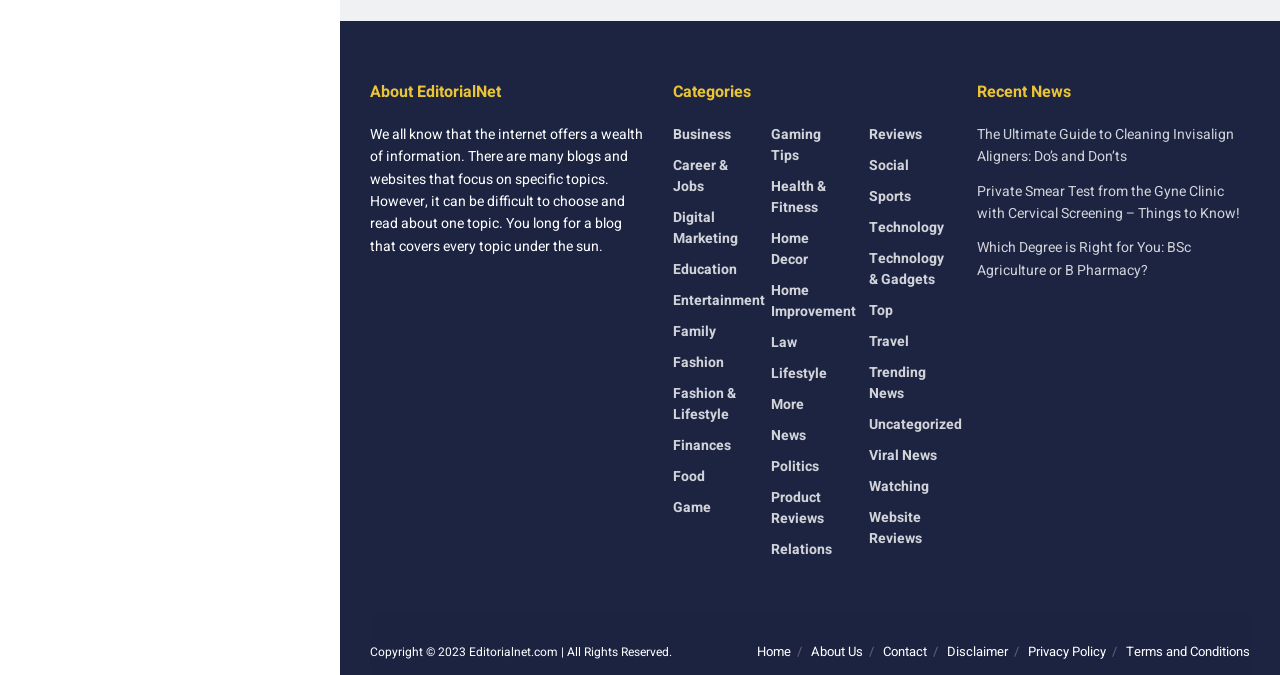Pinpoint the bounding box coordinates of the element to be clicked to execute the instruction: "Read the 'The Ultimate Guide to Cleaning Invisalign Aligners: Do’s and Don’ts' article".

[0.763, 0.183, 0.964, 0.248]